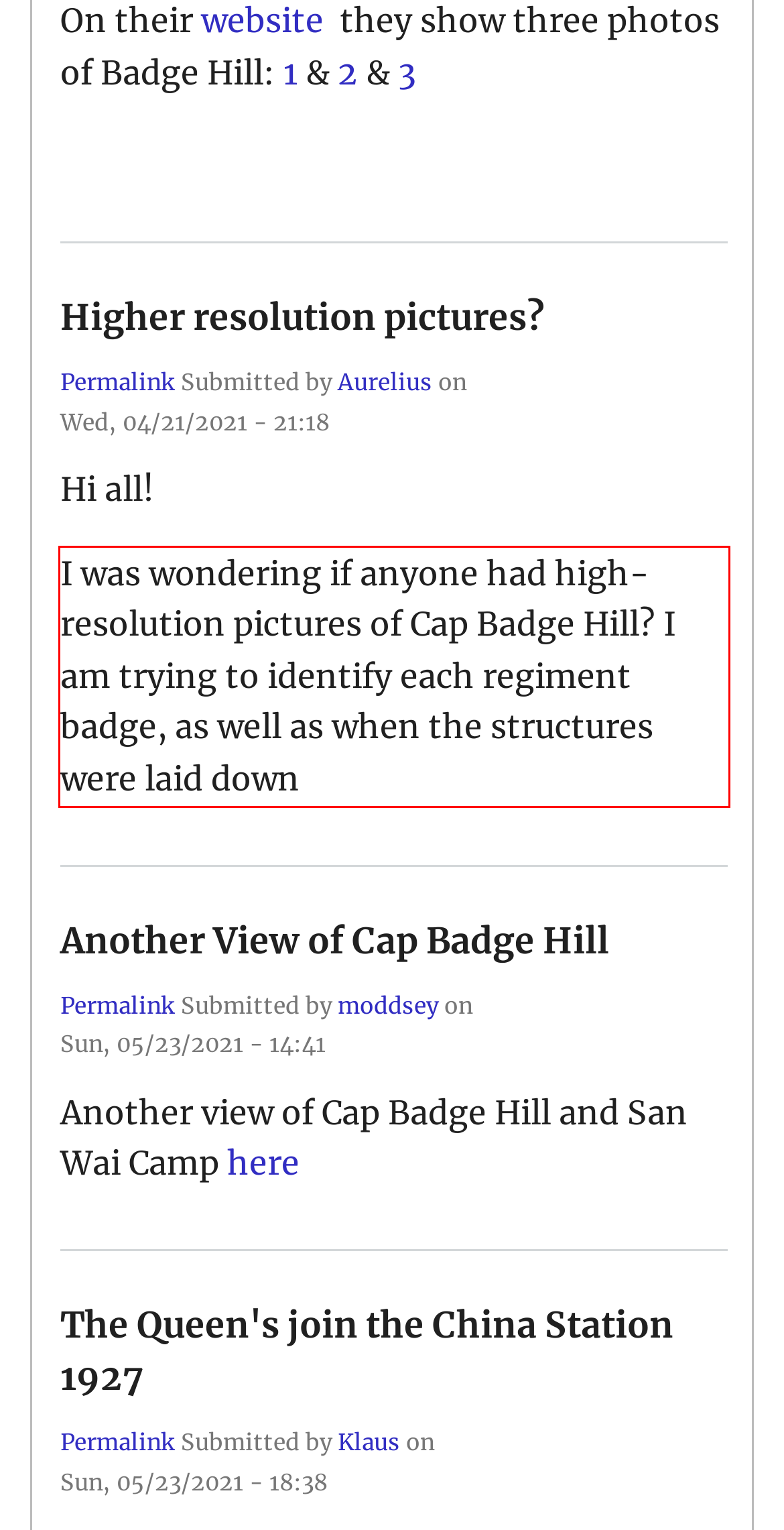You are given a screenshot of a webpage with a UI element highlighted by a red bounding box. Please perform OCR on the text content within this red bounding box.

I was wondering if anyone had high-resolution pictures of Cap Badge Hill? I am trying to identify each regiment badge, as well as when the structures were laid down